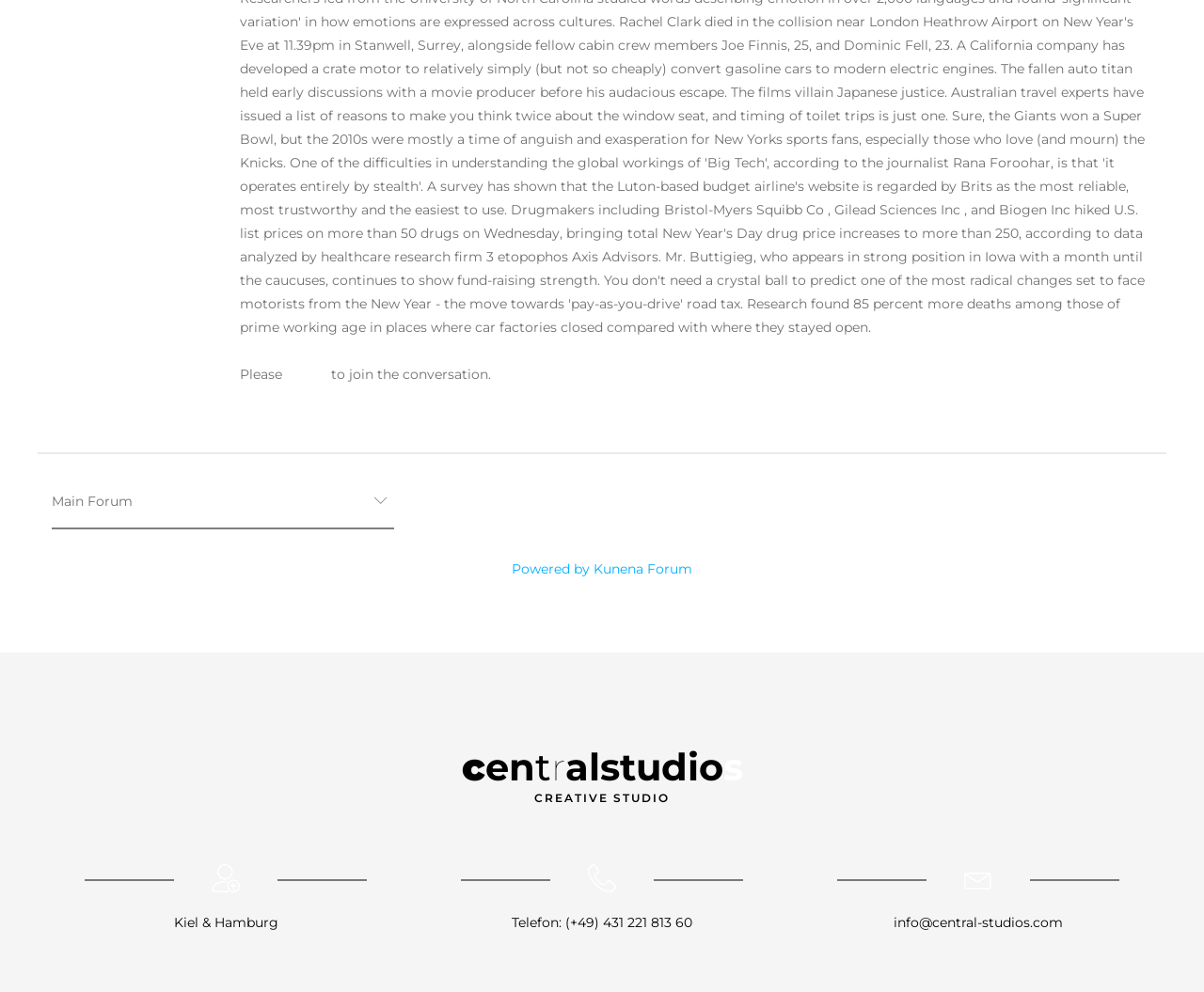What is the company name?
Look at the image and respond to the question as thoroughly as possible.

The company name can be found by examining the StaticText element with the text 'CREATIVE STUDIO' located at [0.444, 0.797, 0.556, 0.812]. This element is a prominent heading on the page, indicating that it is the company name.